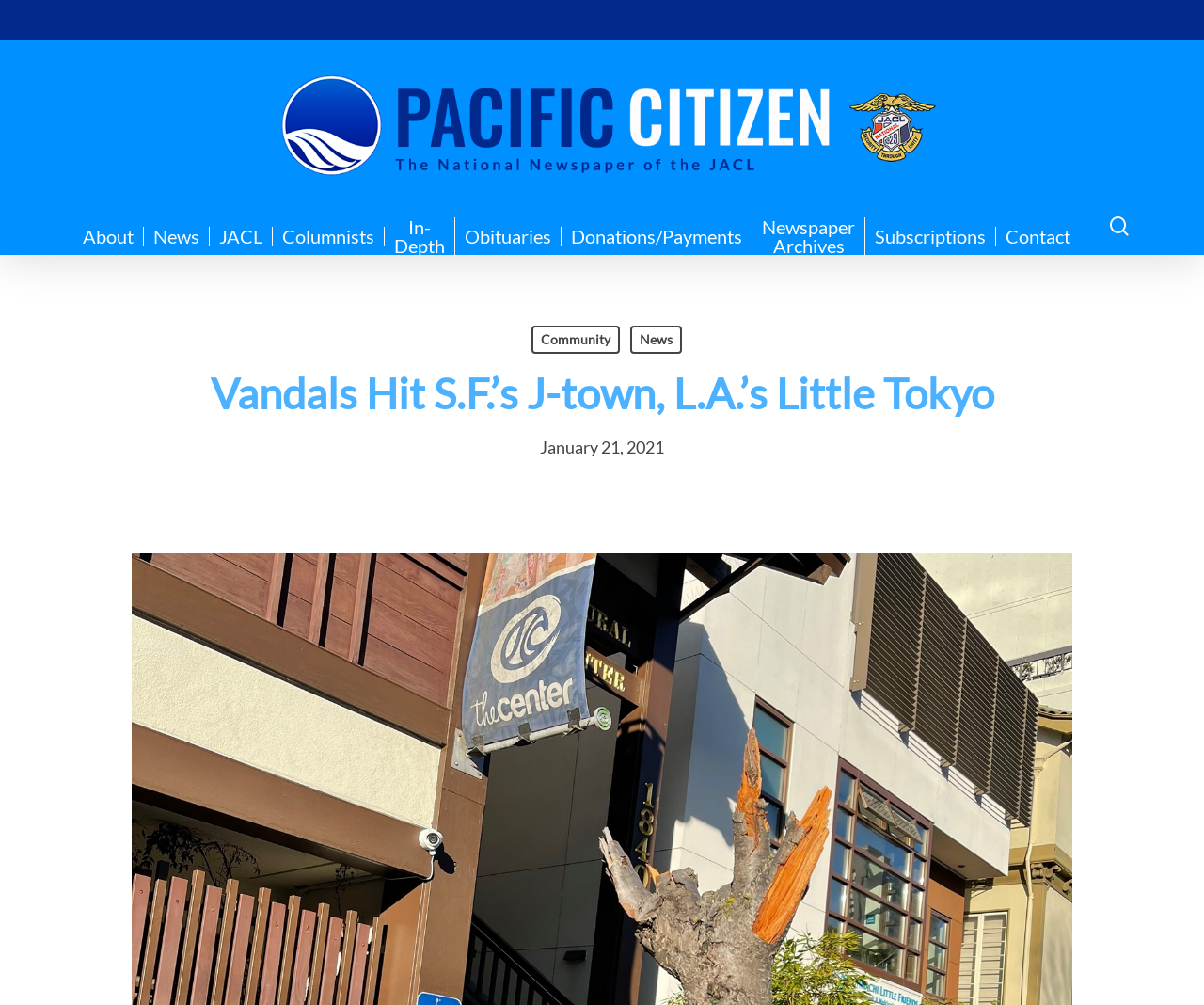Can you specify the bounding box coordinates of the area that needs to be clicked to fulfill the following instruction: "Go to Pacific Citizen homepage"?

[0.205, 0.066, 0.795, 0.187]